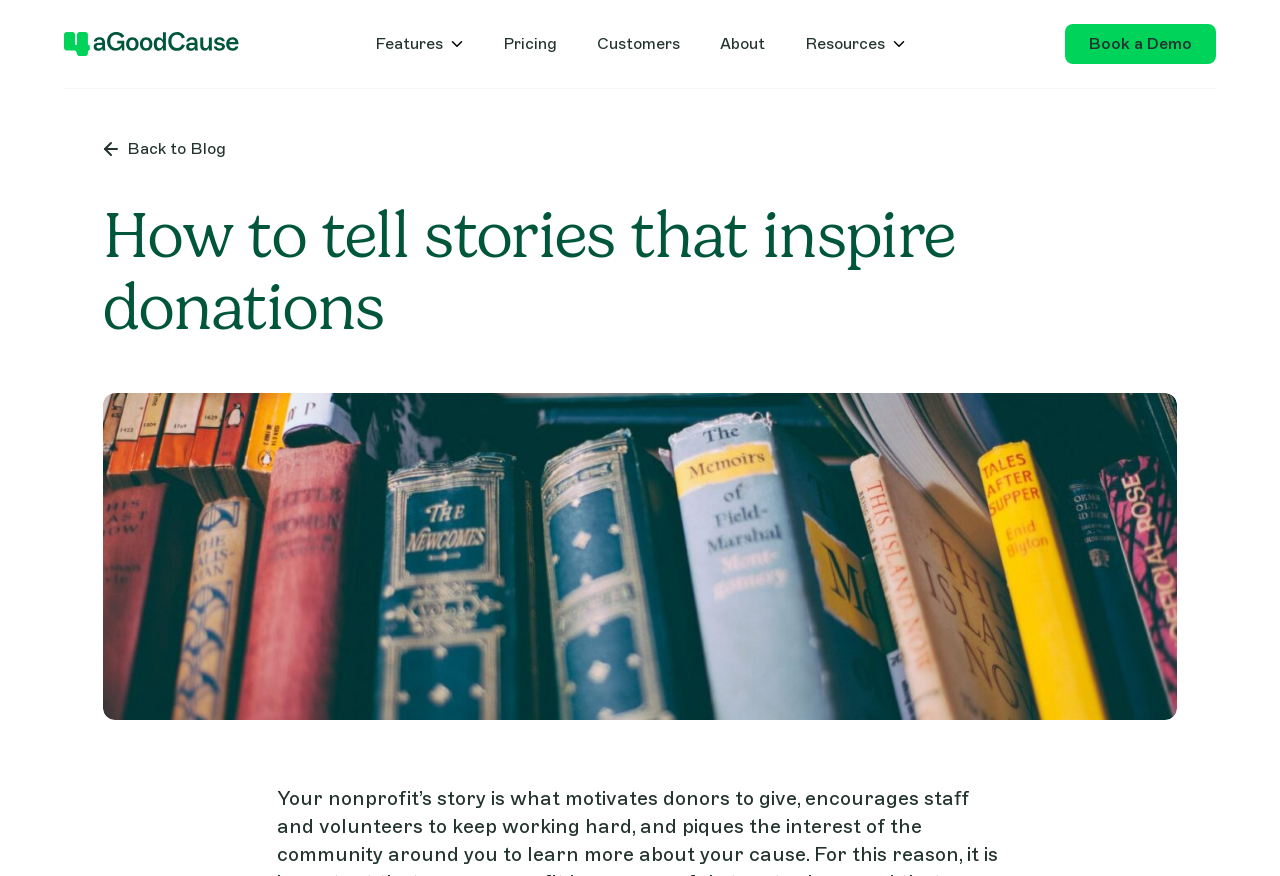Respond to the question below with a single word or phrase:
Is there an image associated with the 'Back to Blog' link?

Yes